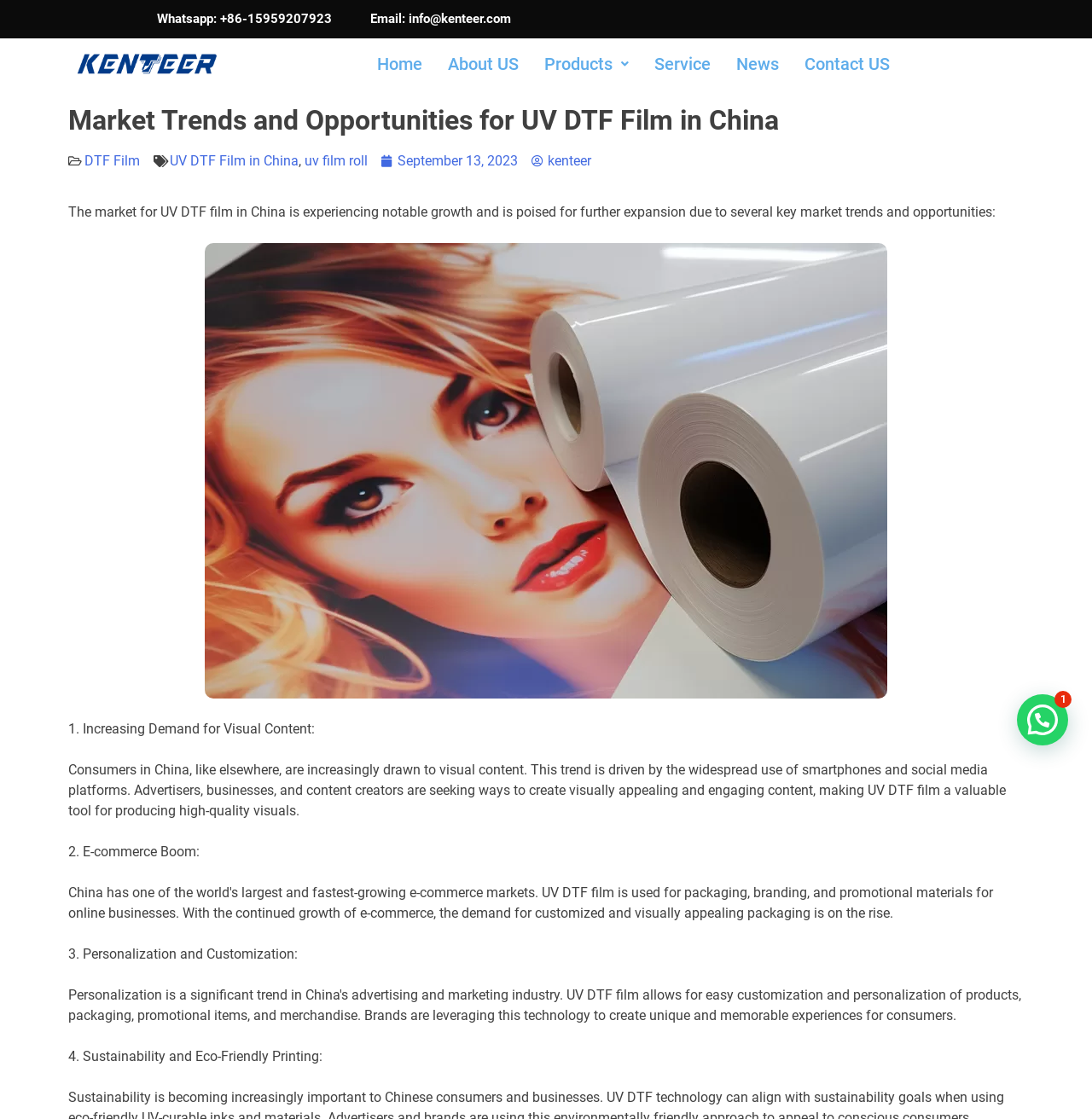What is the fourth market trend mentioned?
Provide an in-depth and detailed explanation in response to the question.

The webpage lists four market trends, and the fourth one mentioned is the trend towards sustainability and eco-friendly printing, which is likely to impact the demand for UV DTF film in China.